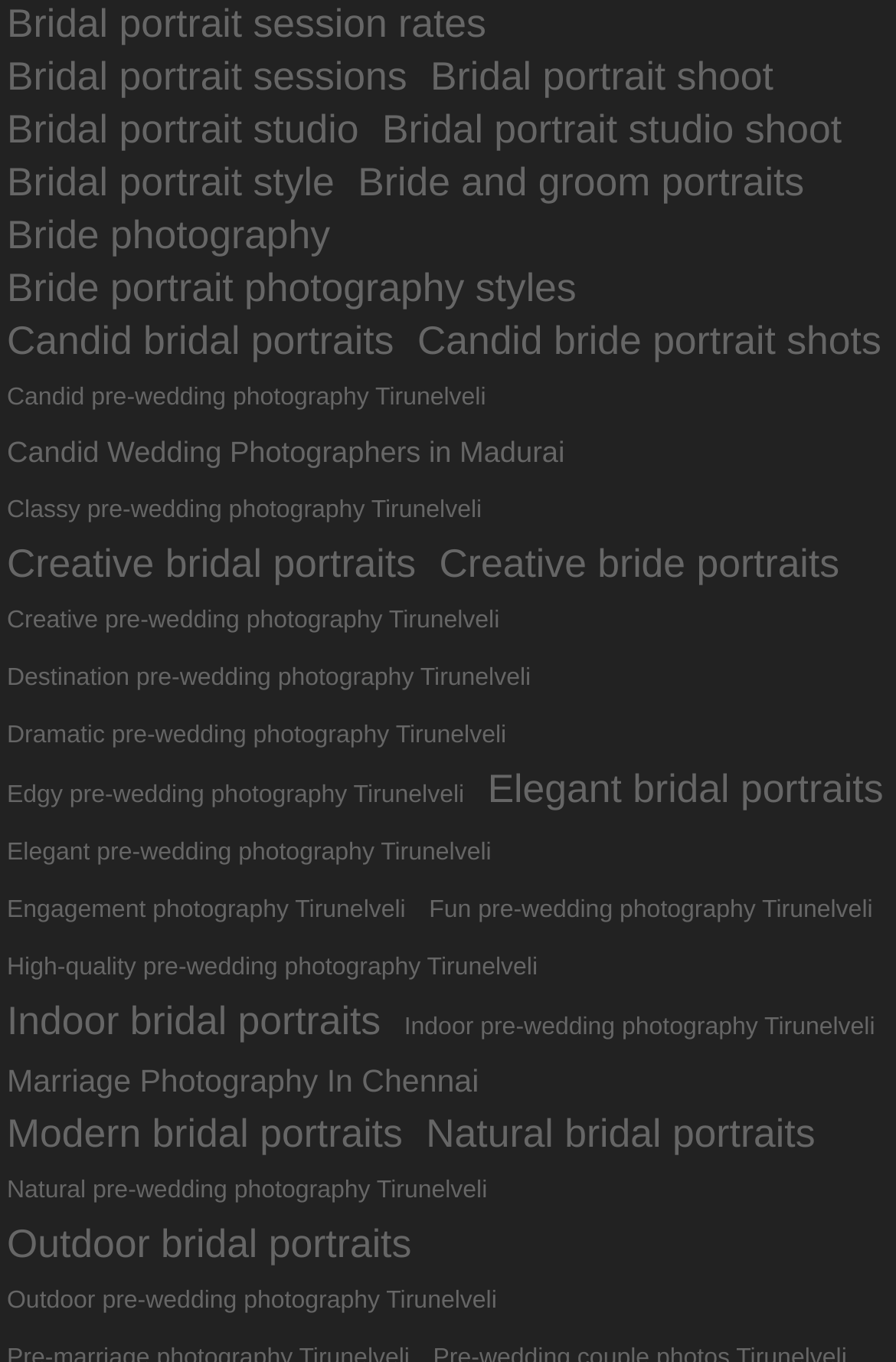What type of photography is the website primarily about?
From the image, provide a succinct answer in one word or a short phrase.

Wedding photography